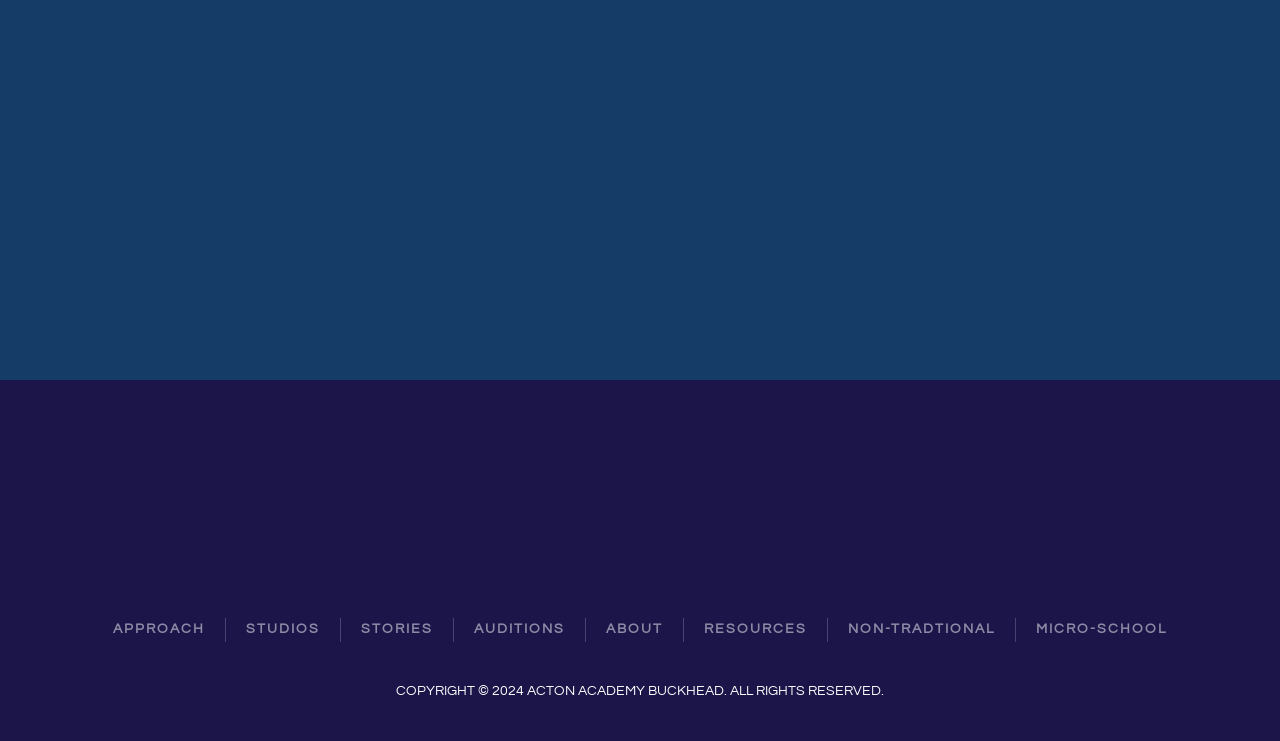Locate the bounding box coordinates of the region to be clicked to comply with the following instruction: "read STORIES". The coordinates must be four float numbers between 0 and 1, in the form [left, top, right, bottom].

[0.282, 0.836, 0.338, 0.864]